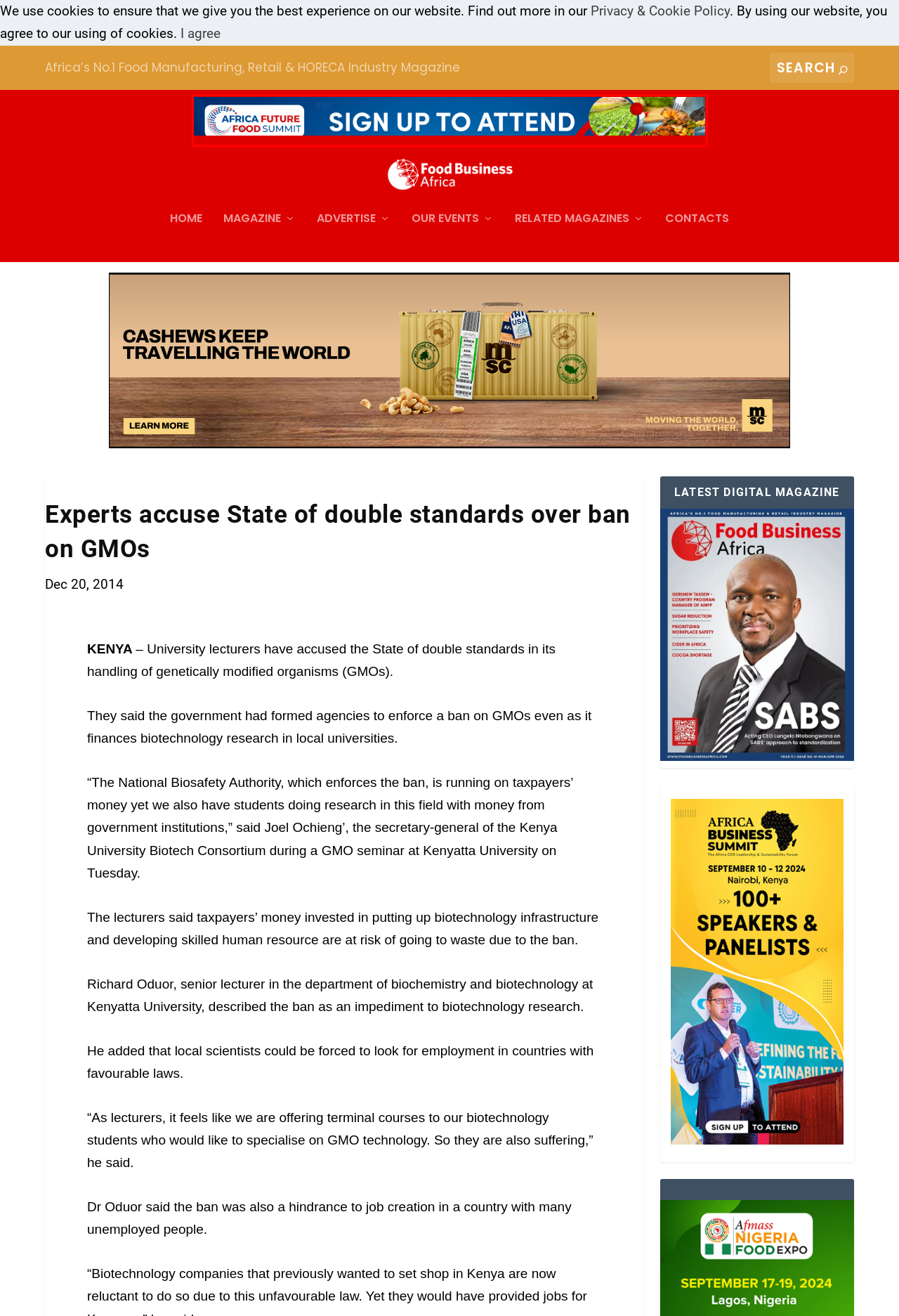Examine the screenshot of a webpage with a red bounding box around a specific UI element. Identify which webpage description best matches the new webpage that appears after clicking the element in the red bounding box. Here are the candidates:
A. HOME | Africa Business Summit - The Africa CEO Leadership, Entrepreneurship & Sustainability Forum
B. Africa Future Food Summit - Sustainable Food Systems Conference
C. PAST MAGAZINE ISSUES | Food Business Africa Magazine
D. Food Business Africa | Africa's No. 1 Food Industry Magazine
E. ADVERTISE WITH US - PRINT & DIGITAL | Food Business Africa Magazine
F. Privacy & Cookies Policy | Food Business Africa Magazine
G. Food Business Africa Magazine
H. CONTACT | Food Business Africa Magazine

B